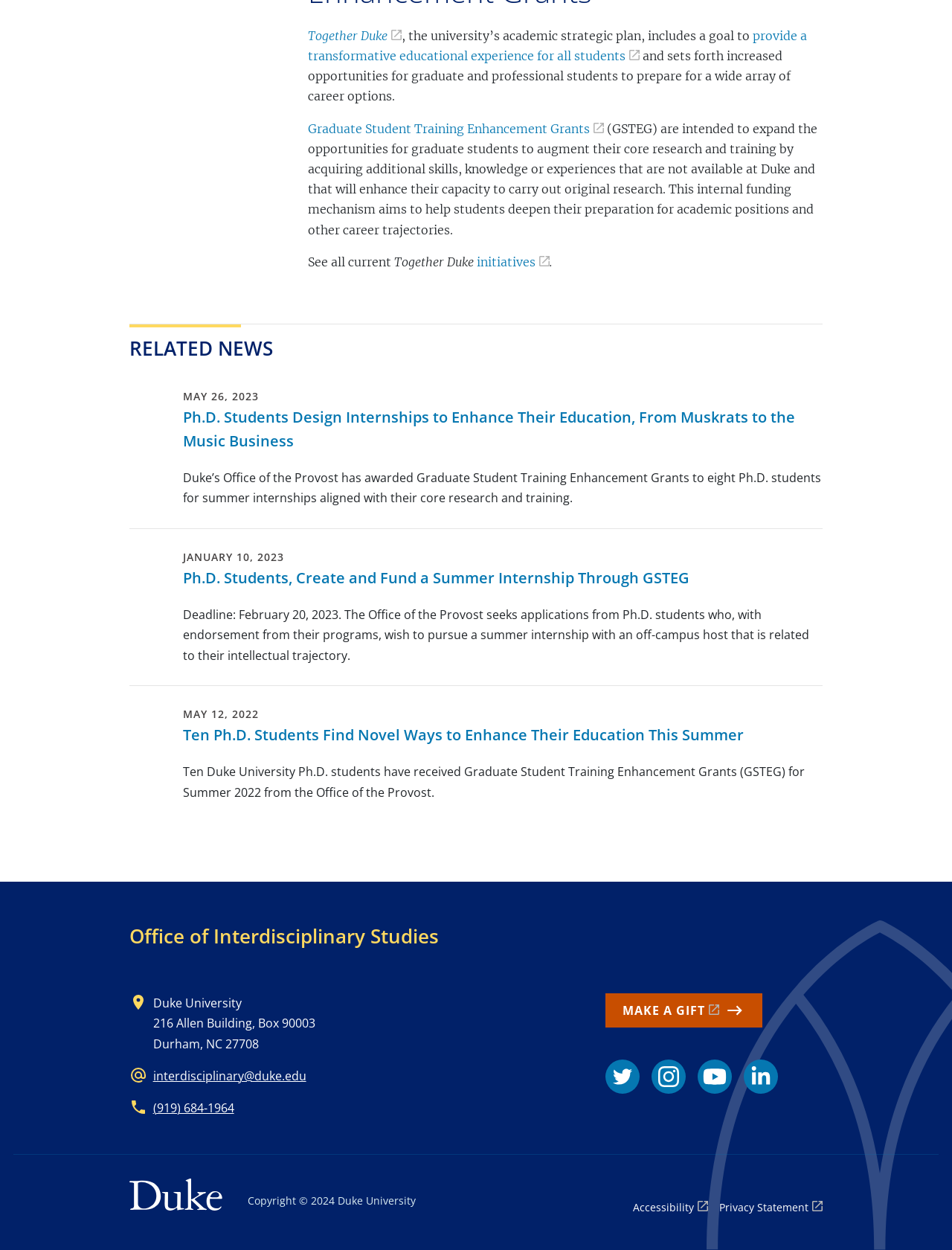Please indicate the bounding box coordinates for the clickable area to complete the following task: "Contact the 'Office of Interdisciplinary Studies'". The coordinates should be specified as four float numbers between 0 and 1, i.e., [left, top, right, bottom].

[0.136, 0.738, 0.461, 0.76]